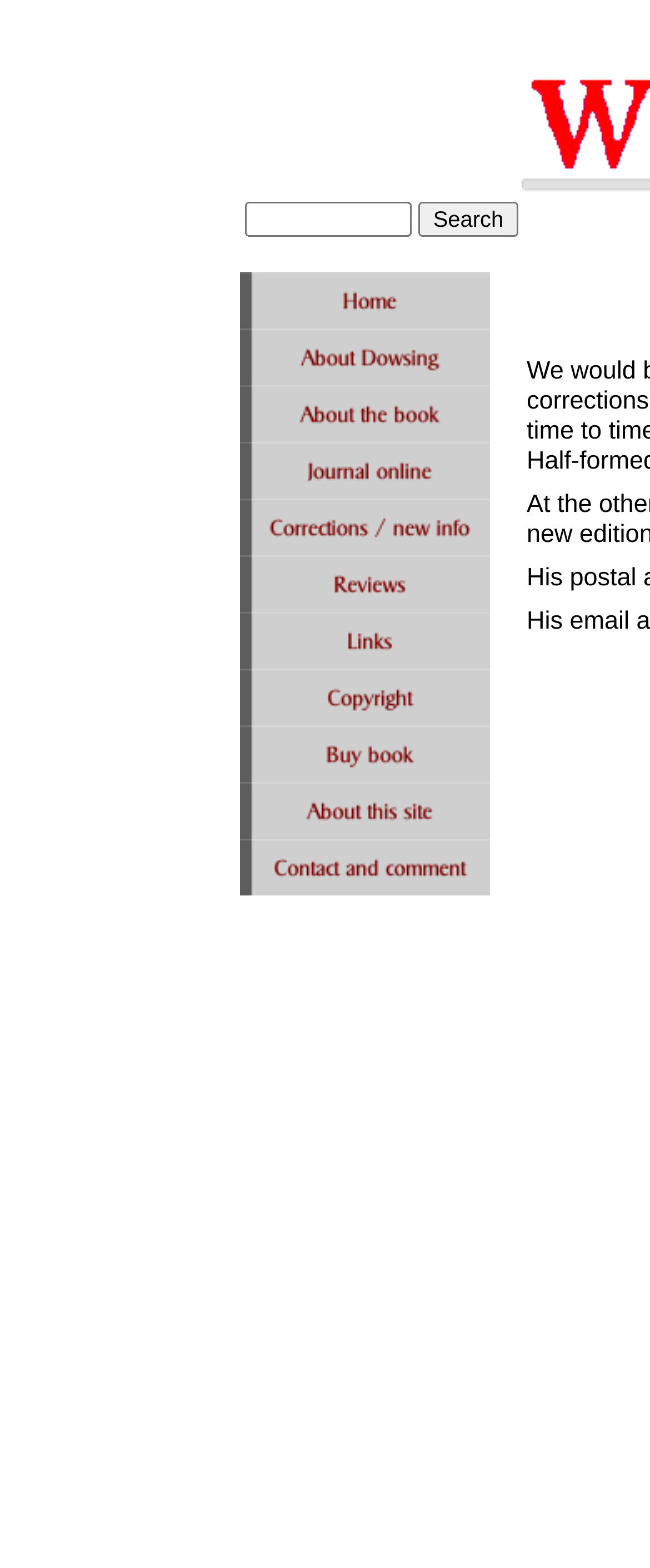Extract the heading text from the webpage.

Contact and comment